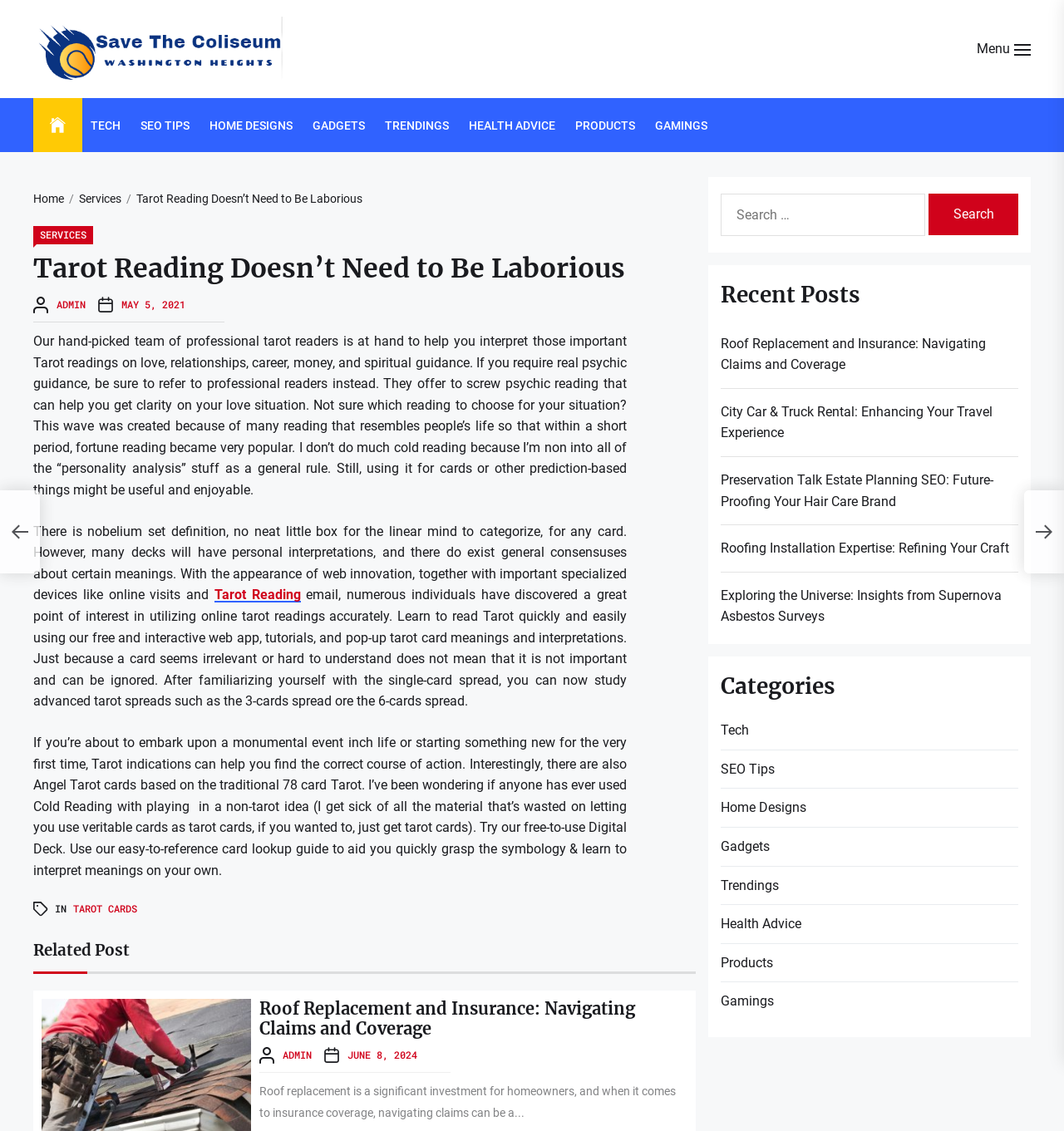Find the bounding box coordinates of the clickable area that will achieve the following instruction: "Click on January 2024".

None